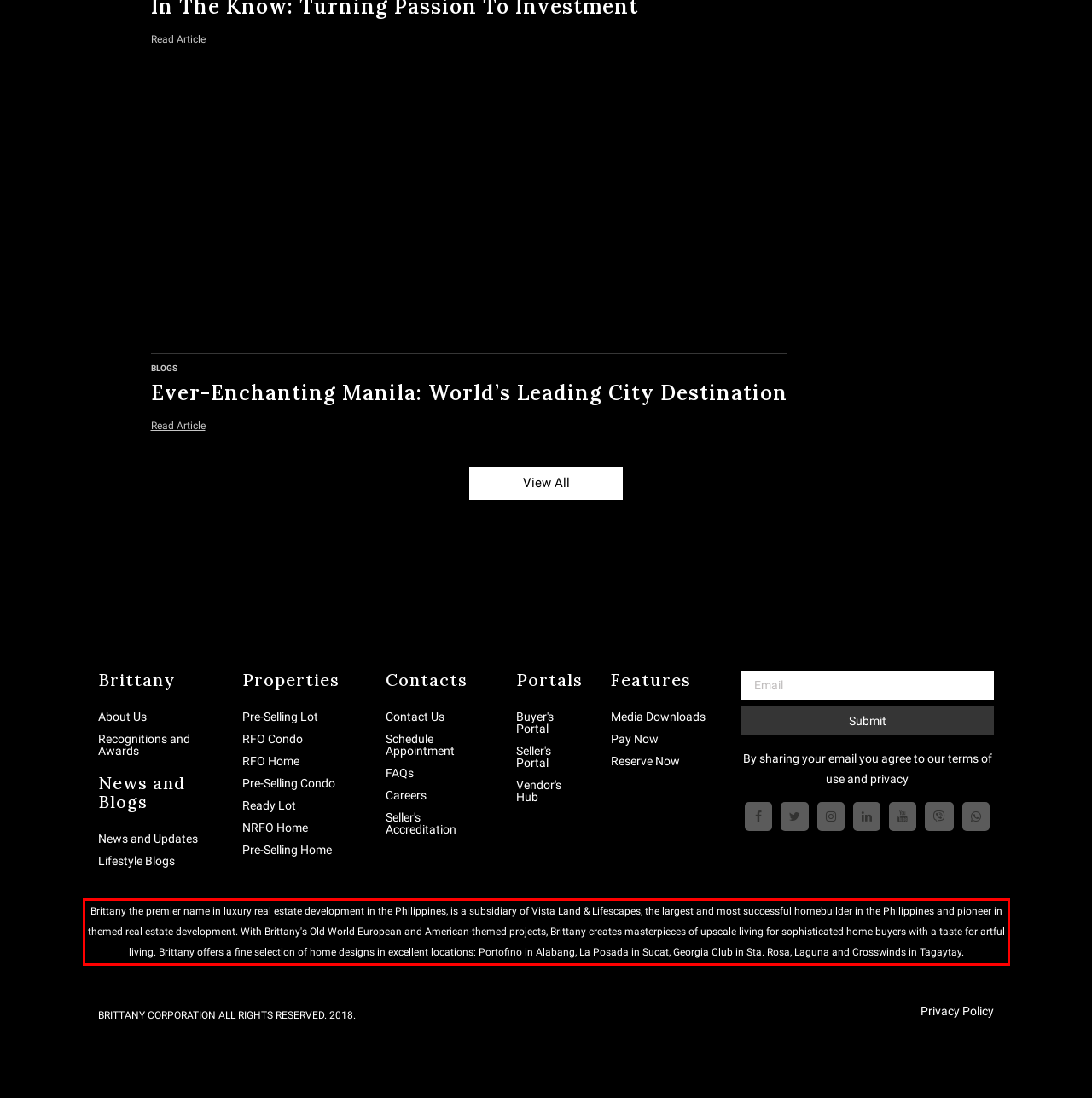Please examine the screenshot of the webpage and read the text present within the red rectangle bounding box.

Brittany the premier name in luxury real estate development in the Philippines, is a subsidiary of Vista Land & Lifescapes, the largest and most successful homebuilder in the Philippines and pioneer in themed real estate development. With Brittany's Old World European and American-themed projects, Brittany creates masterpieces of upscale living for sophisticated home buyers with a taste for artful living. Brittany offers a fine selection of home designs in excellent locations: Portofino in Alabang, La Posada in Sucat, Georgia Club in Sta. Rosa, Laguna and Crosswinds in Tagaytay.